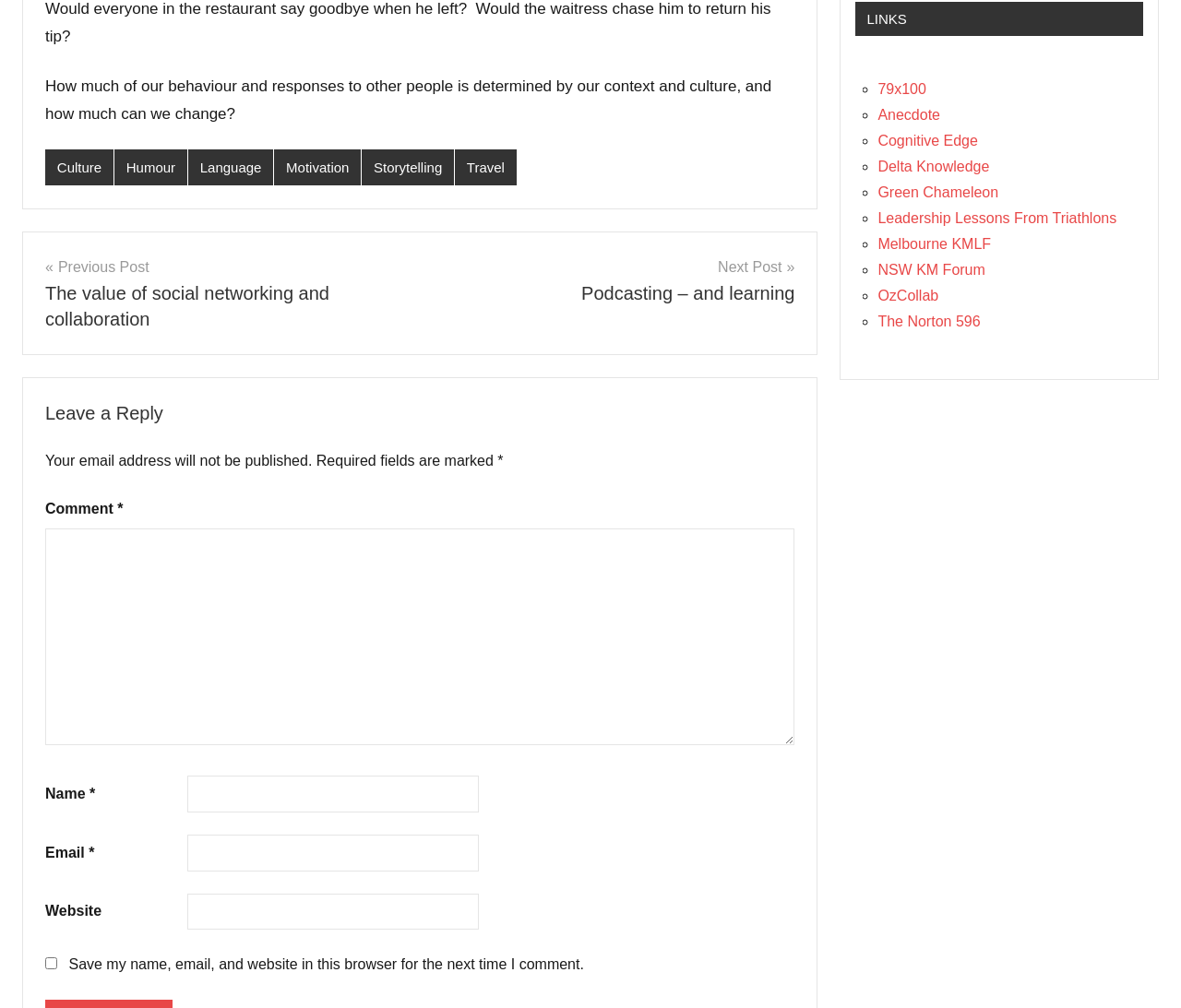How many links are provided under 'LINKS'?
Examine the image and provide an in-depth answer to the question.

The 'LINKS' section provides a list of links, each preceded by a '◦' symbol. By counting the number of links, we can determine that there are 9 links provided.